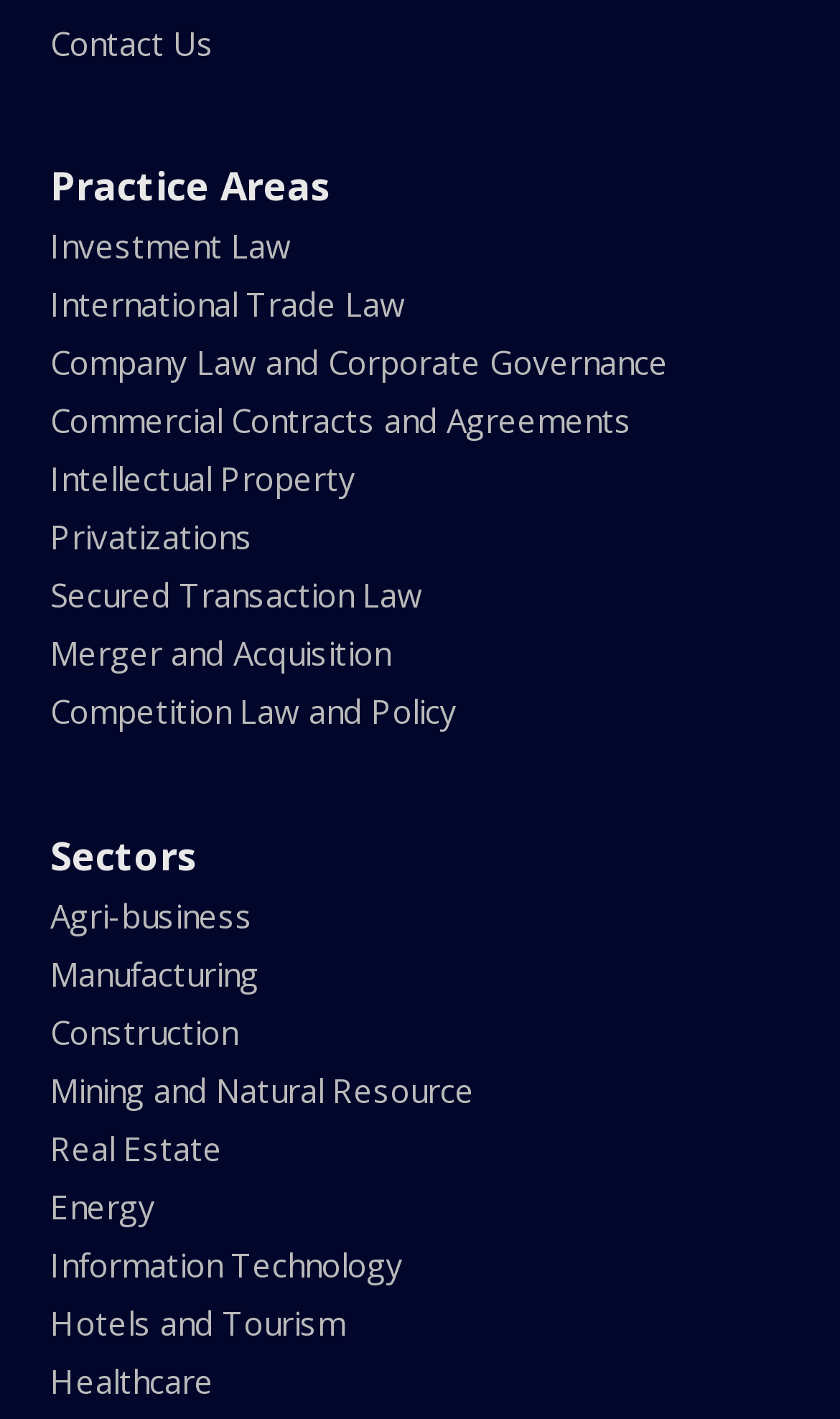Please provide the bounding box coordinates for the element that needs to be clicked to perform the instruction: "View Investment Law". The coordinates must consist of four float numbers between 0 and 1, formatted as [left, top, right, bottom].

[0.06, 0.158, 0.347, 0.188]